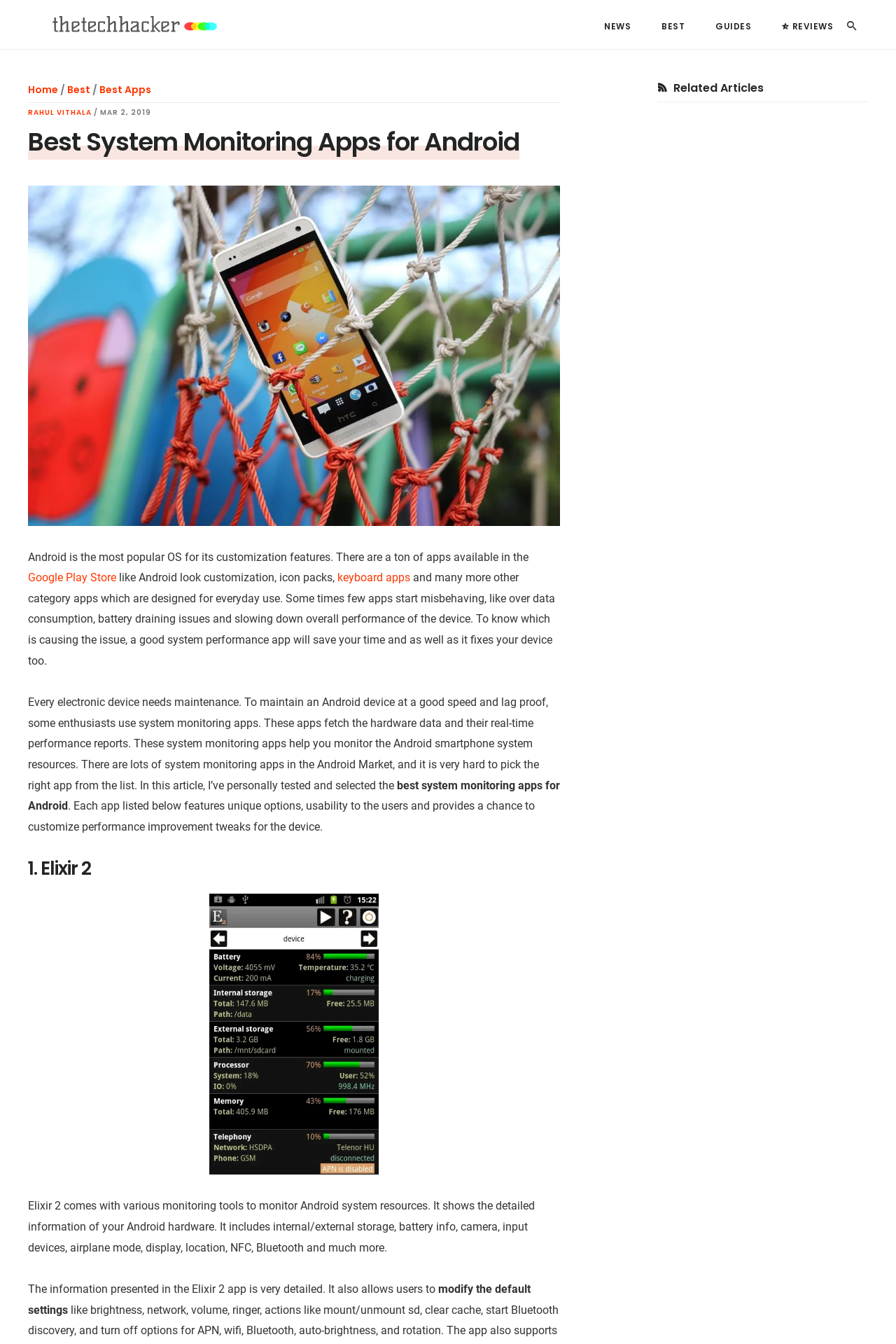Determine the main headline from the webpage and extract its text.

Best System Monitoring Apps for Android